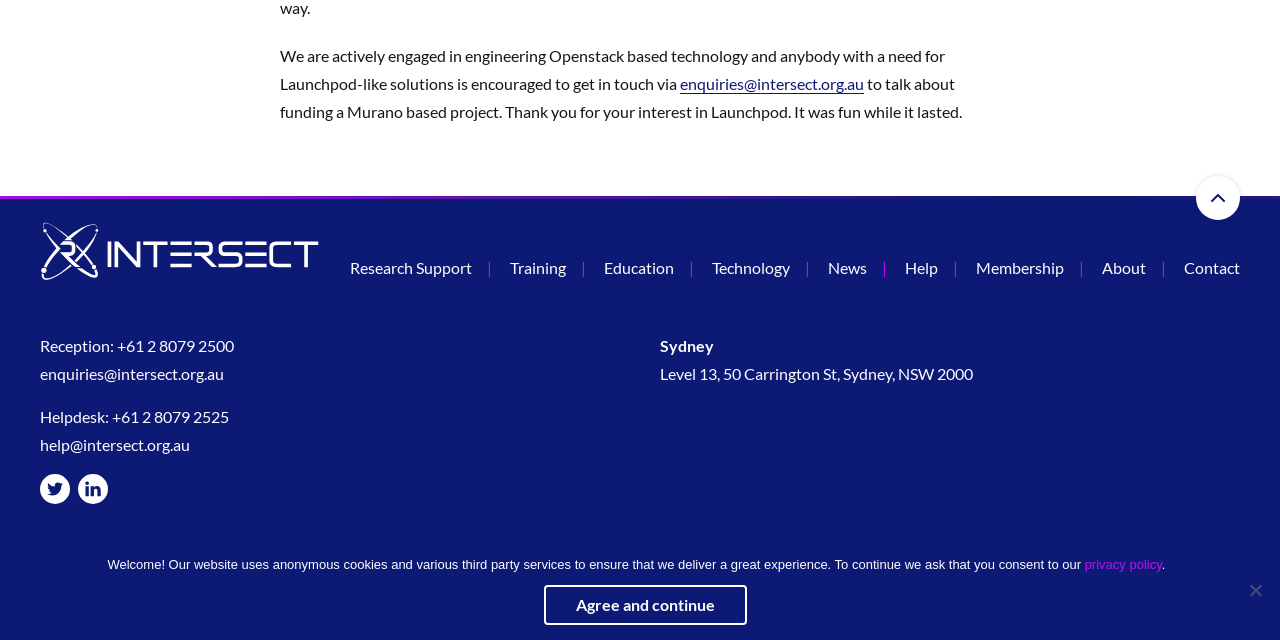Please locate the UI element described by "+61 2 8079 2525" and provide its bounding box coordinates.

[0.088, 0.636, 0.179, 0.667]